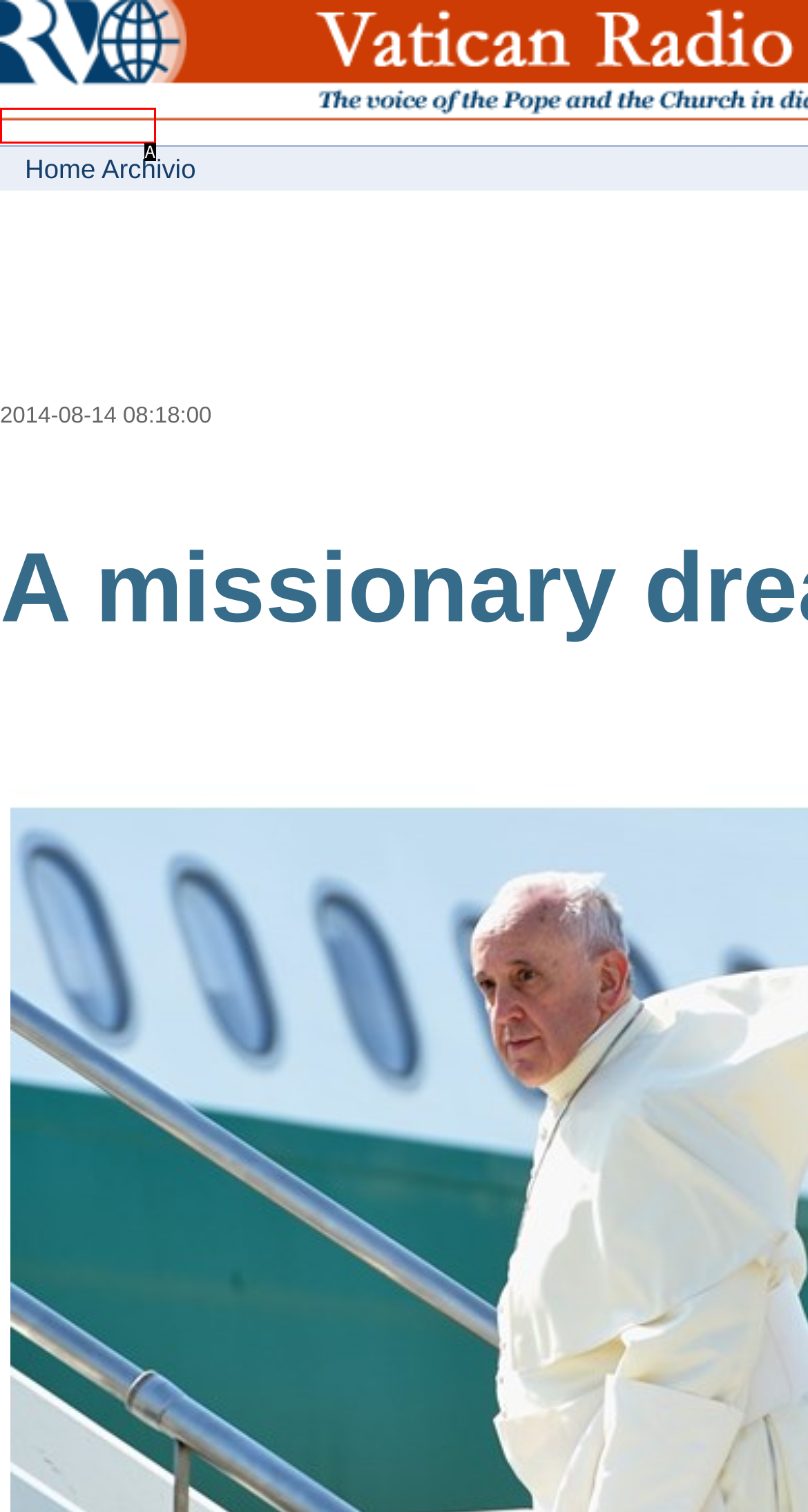Please provide the letter of the UI element that best fits the following description: alt="Home" title="Home"
Respond with the letter from the given choices only.

A